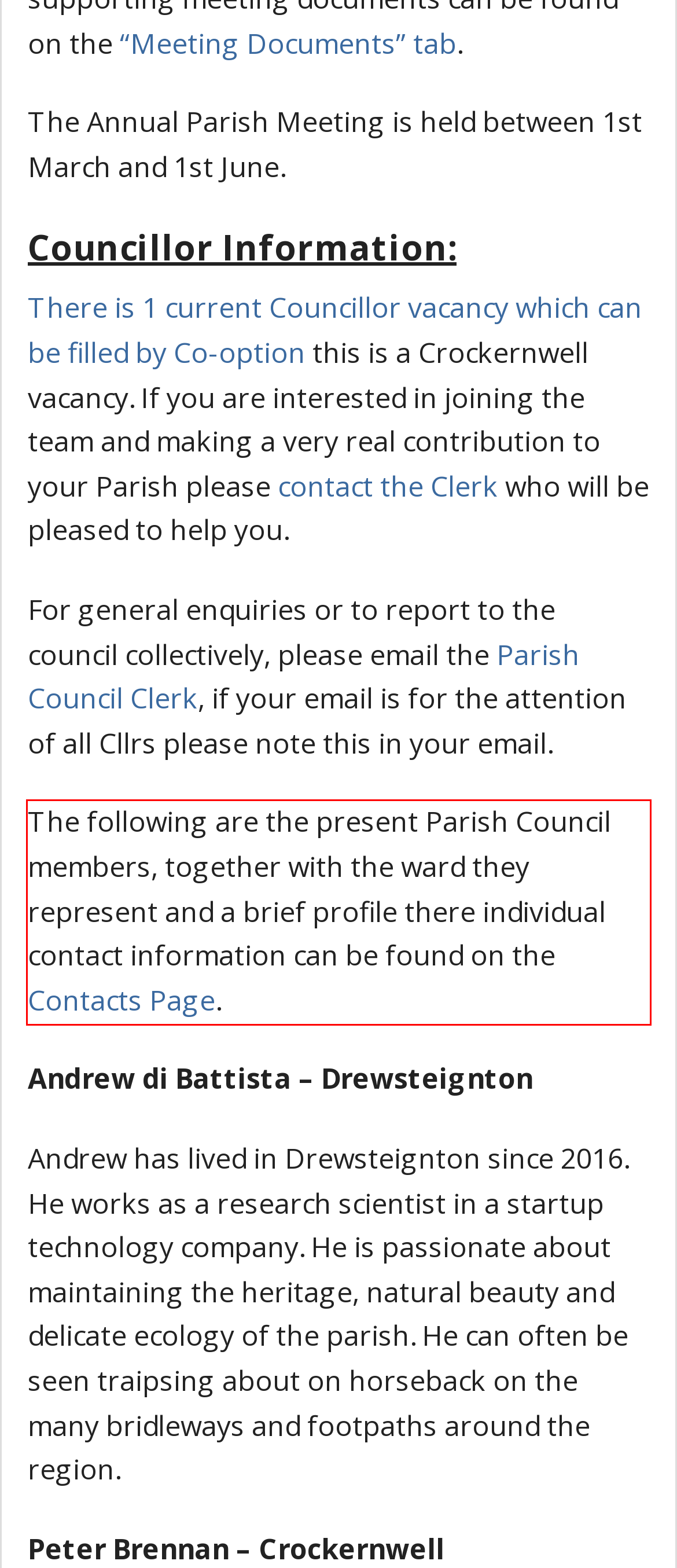You are provided with a screenshot of a webpage featuring a red rectangle bounding box. Extract the text content within this red bounding box using OCR.

The following are the present Parish Council members, together with the ward they represent and a brief profile there individual contact information can be found on the Contacts Page.